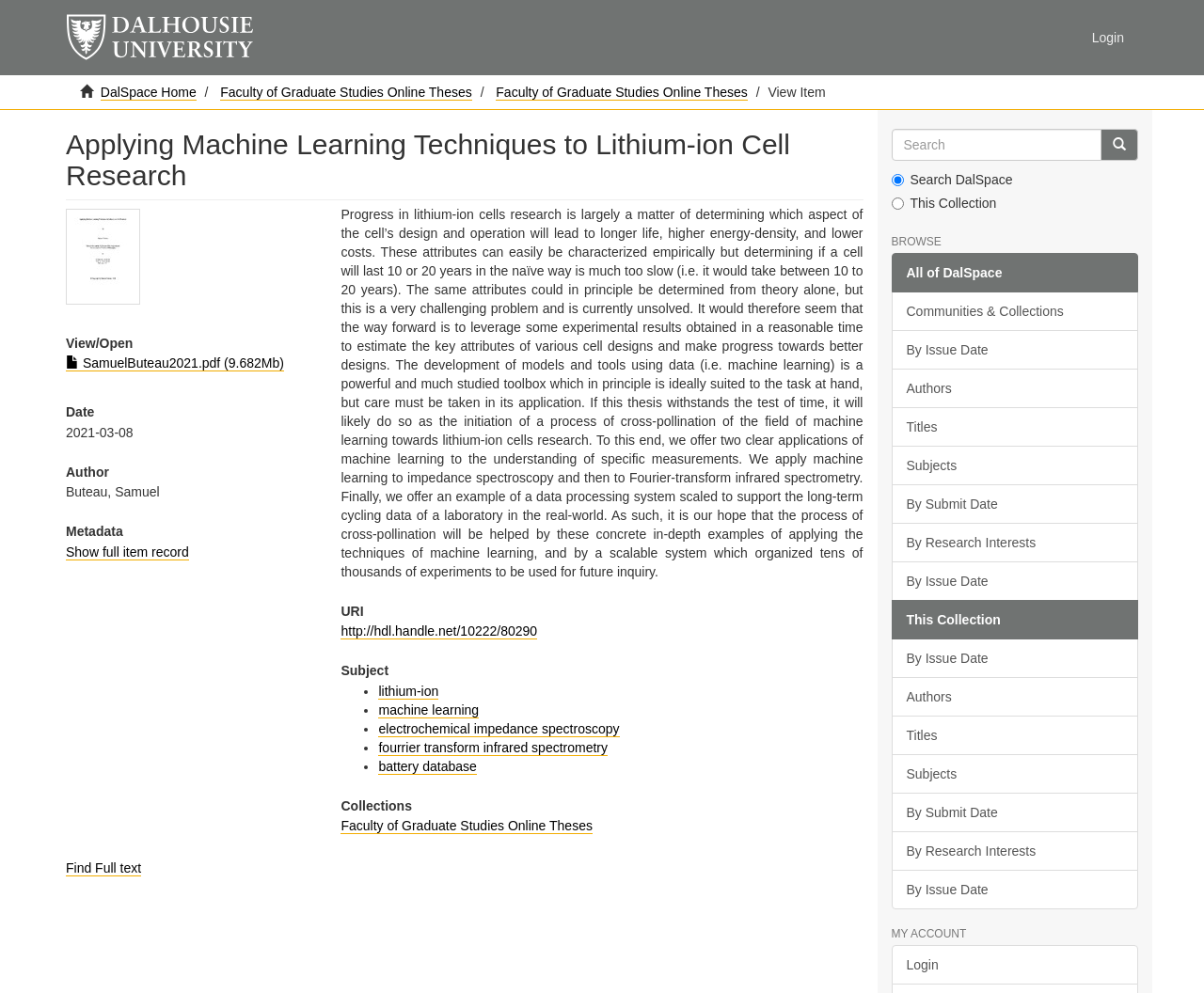Show the bounding box coordinates of the region that should be clicked to follow the instruction: "Search in DalSpace."

[0.74, 0.13, 0.915, 0.162]